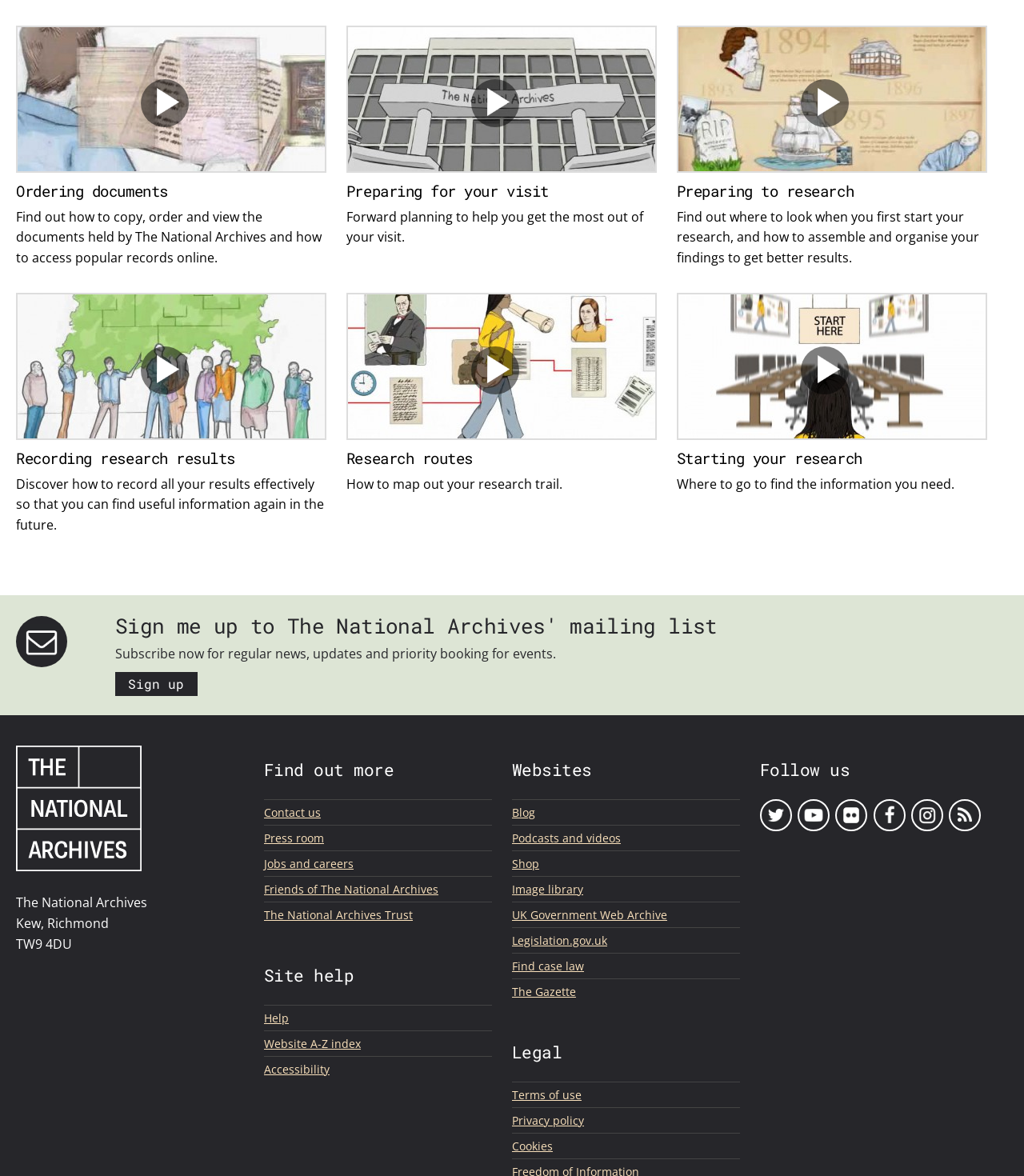Provide the bounding box coordinates, formatted as (top-left x, top-left y, bottom-right x, bottom-right y), with all values being floating point numbers between 0 and 1. Identify the bounding box of the UI element that matches the description: Terms of use

[0.5, 0.923, 0.723, 0.939]